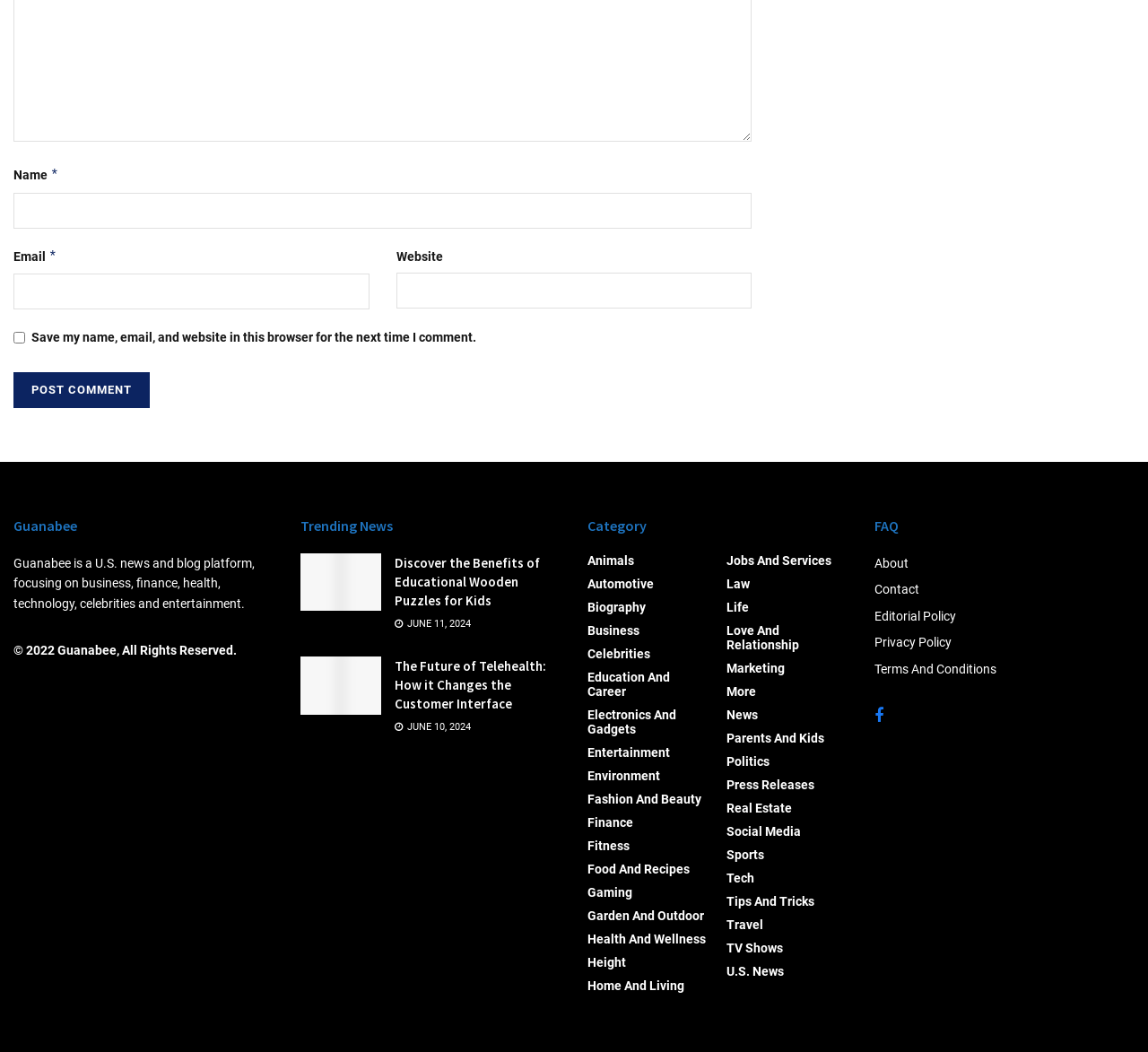Please determine the bounding box coordinates of the clickable area required to carry out the following instruction: "Enter your name". The coordinates must be four float numbers between 0 and 1, represented as [left, top, right, bottom].

[0.012, 0.183, 0.655, 0.217]